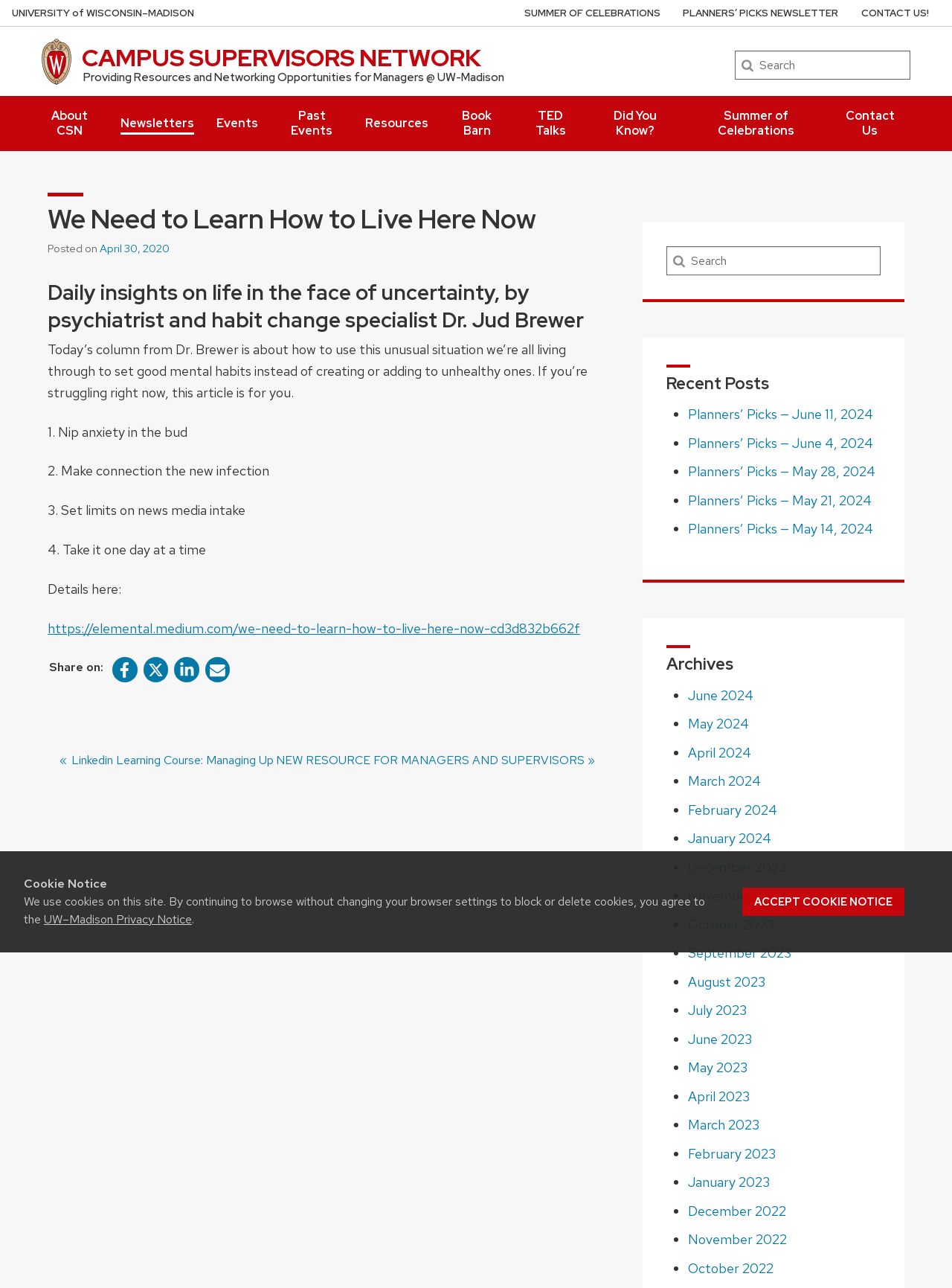Locate the bounding box coordinates of the clickable region to complete the following instruction: "Search for something."

[0.772, 0.039, 0.956, 0.062]